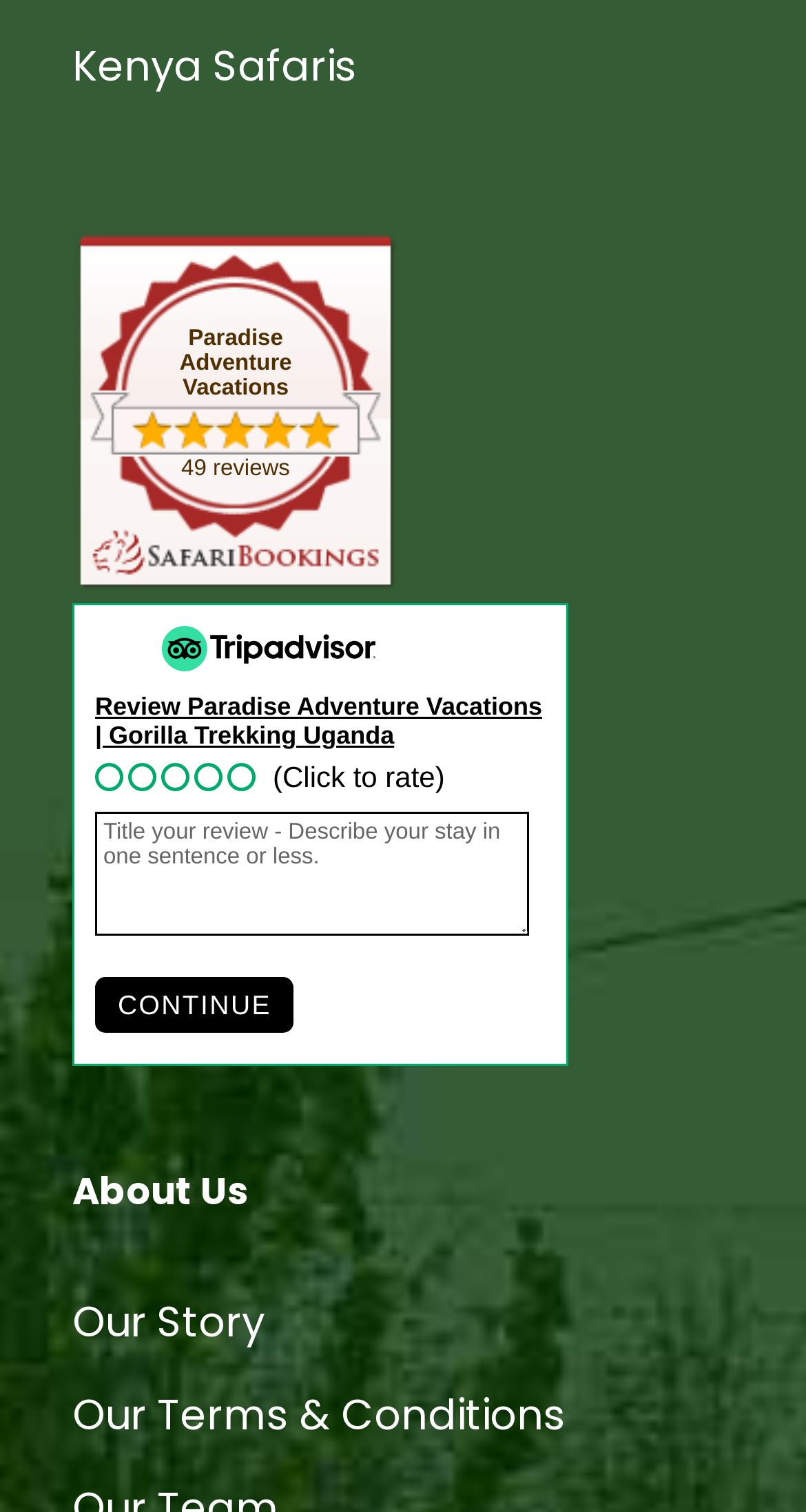Please mark the clickable region by giving the bounding box coordinates needed to complete this instruction: "Read about Our Story".

[0.09, 0.856, 0.328, 0.894]